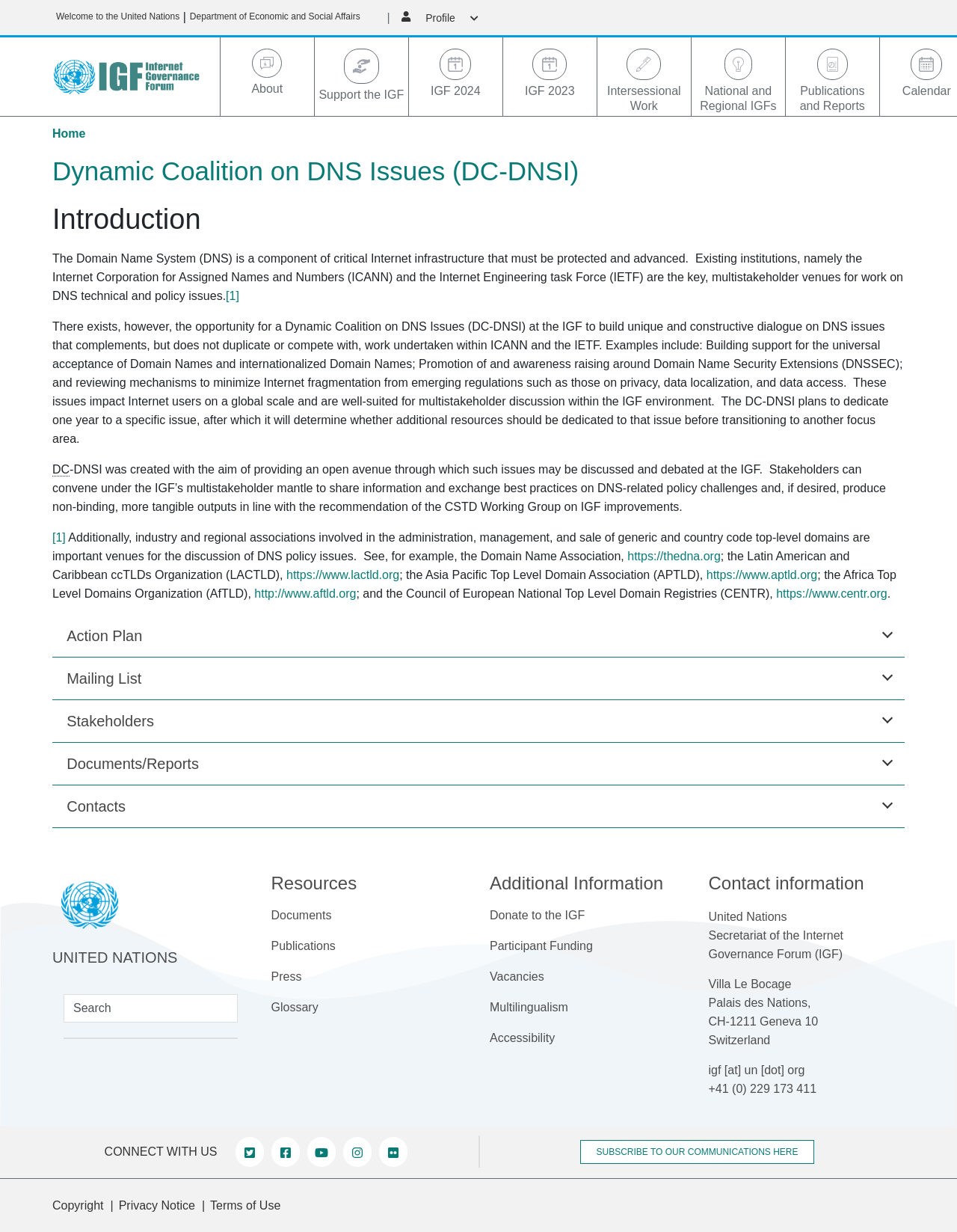Please determine the bounding box coordinates of the element's region to click in order to carry out the following instruction: "Click the 'Home' link". The coordinates should be four float numbers between 0 and 1, i.e., [left, top, right, bottom].

[0.055, 0.047, 0.222, 0.077]